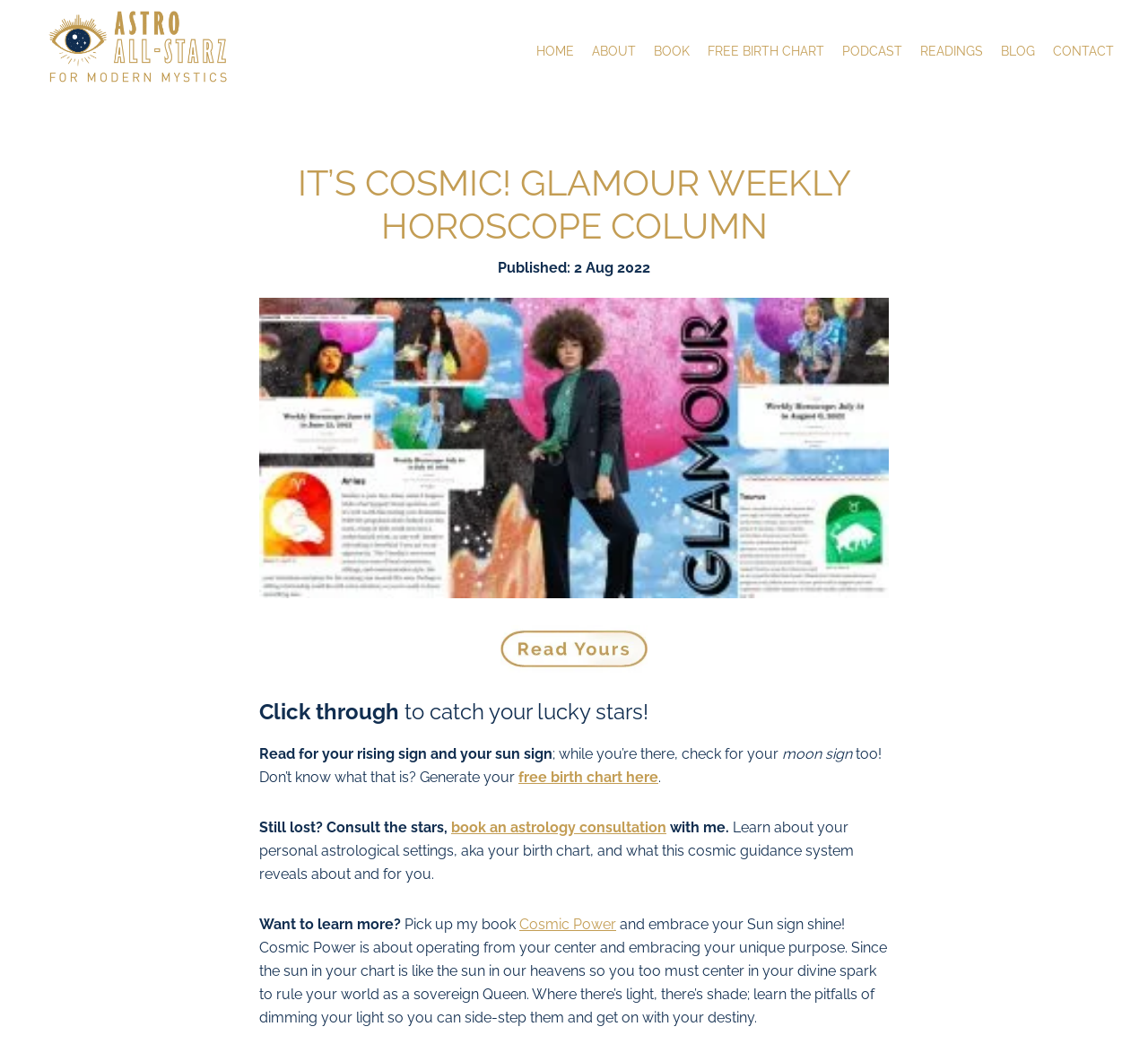How many navigation links are there? Look at the image and give a one-word or short phrase answer.

7